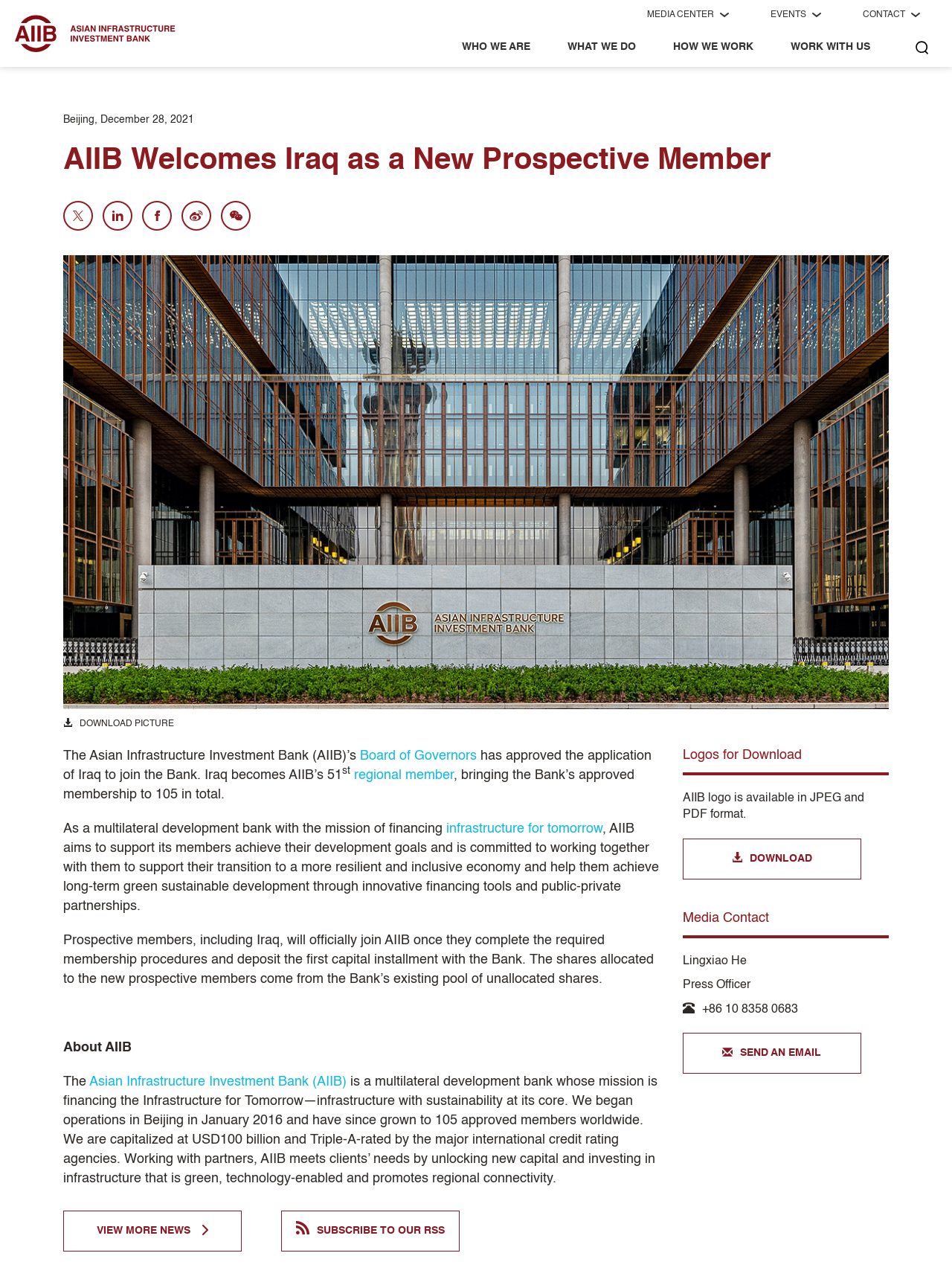Find the primary header on the webpage and provide its text.

AIIB Welcomes Iraq as a New Prospective Member